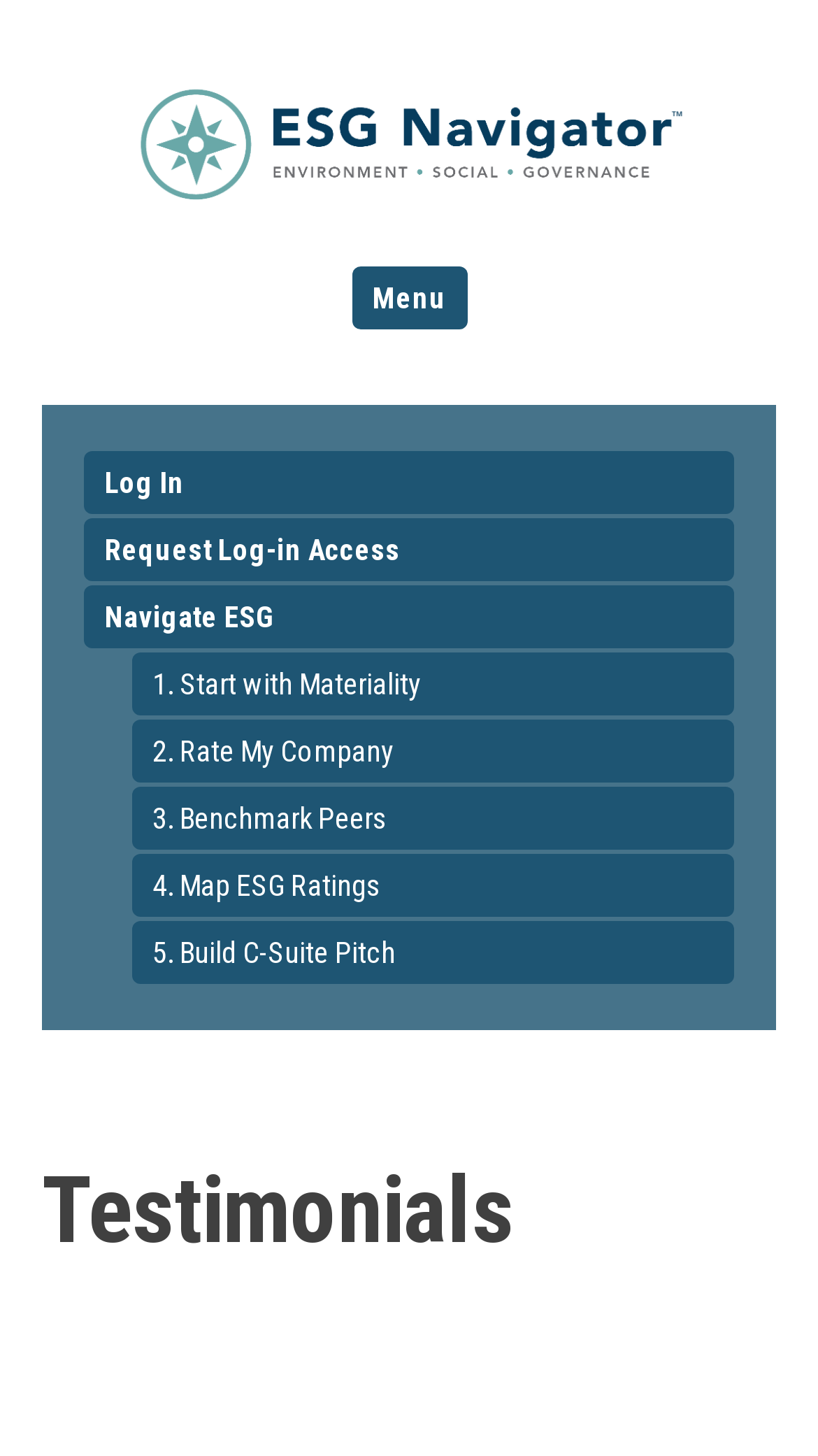Detail the various sections and features of the webpage.

The webpage is focused on showcasing testimonials, specifically featuring a quote from Dave Stangis, Chief Sustainability Officer at Apollo Global, about ESG Navigator. 

At the top-left of the page, there is a link to "ESG Navigator" accompanied by an image with the same name. To the right of this, a "Menu" button is located. 

Below these elements, a section of links is presented, including "Log In", "Request Log-in Access", and several options related to navigating ESG, such as "Start with Materiality", "Rate My Company", and "Build C-Suite Pitch". 

Further down the page, a header section is dedicated to "Testimonials", which likely contains the quote from Dave Stangis mentioned in the meta description.